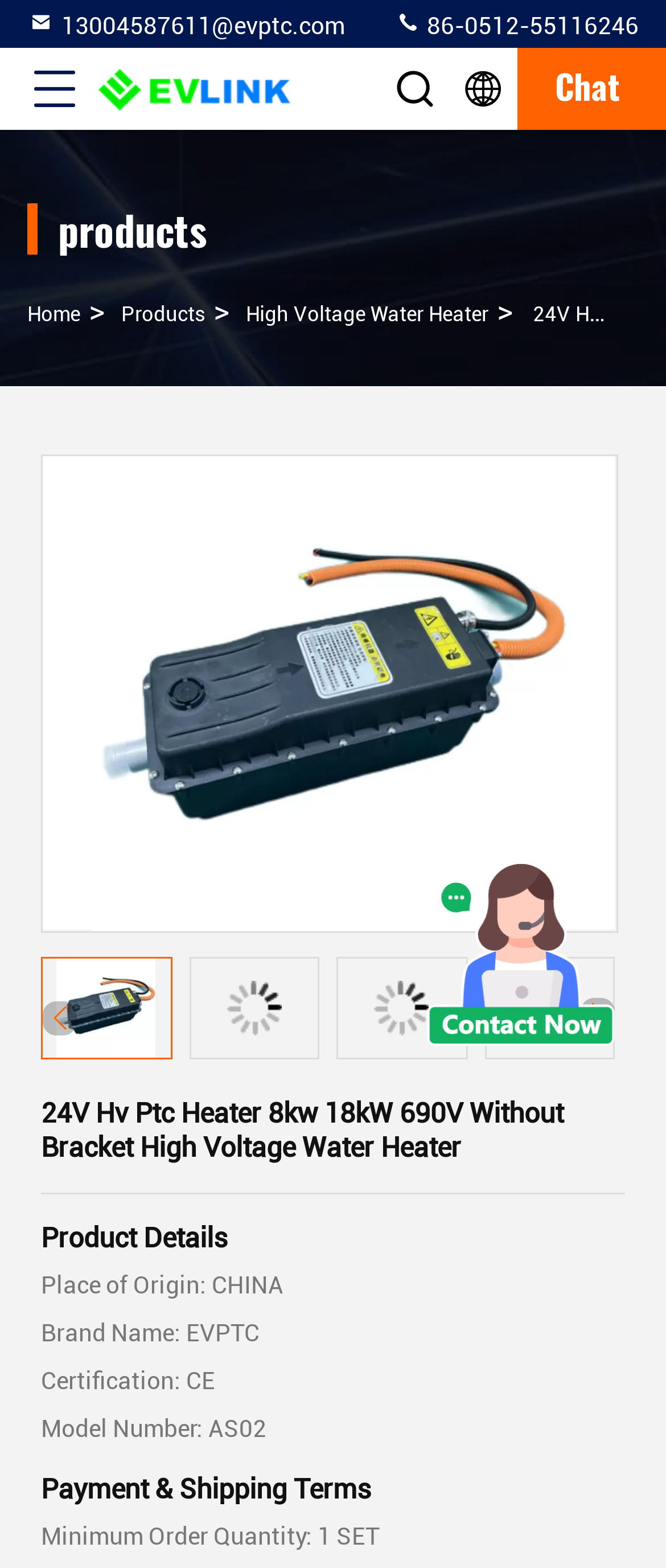What is the certification of the product?
Craft a detailed and extensive response to the question.

I found the certification by looking at the product details section, where it is listed as 'Certification: CE'.